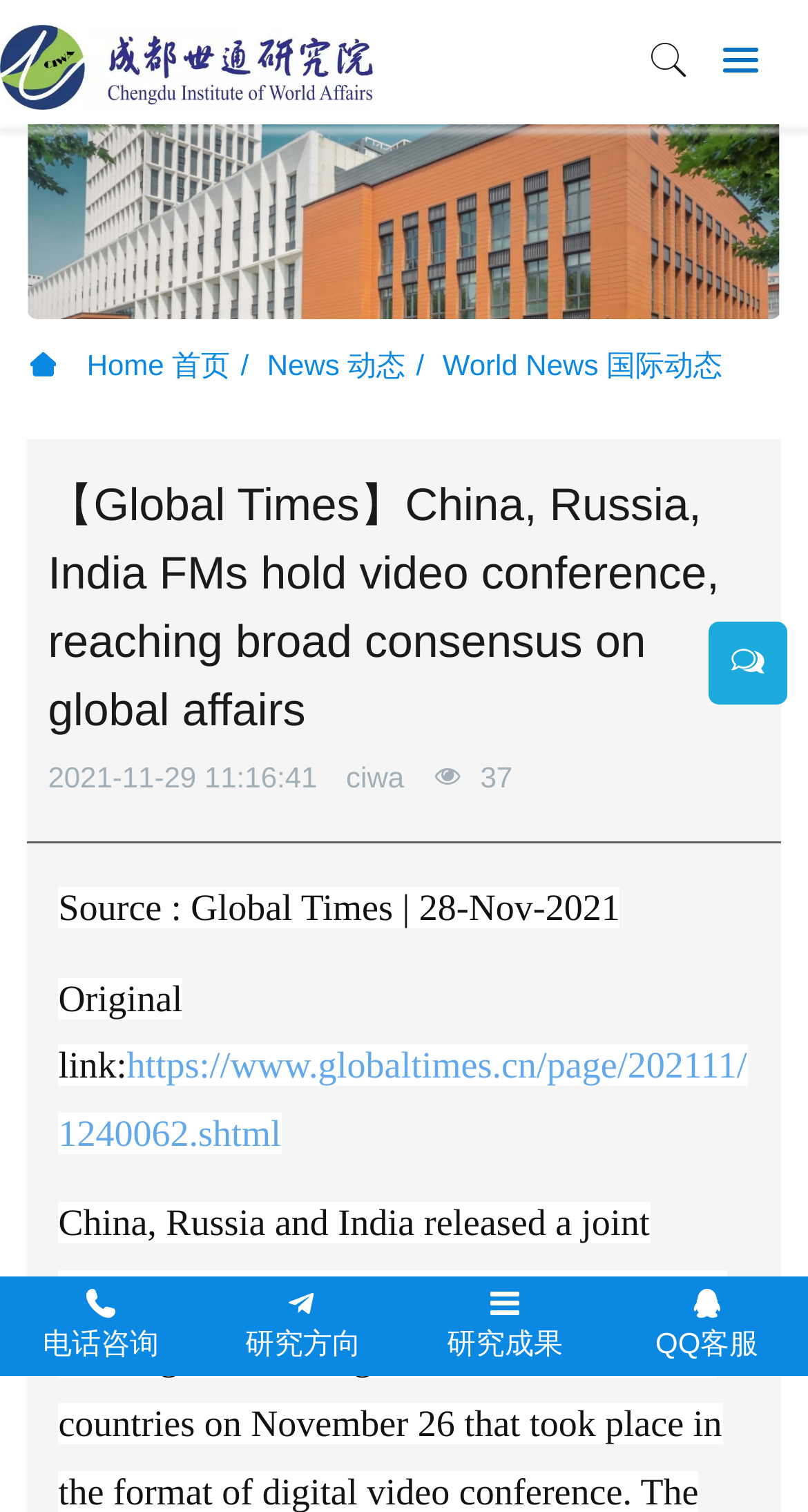Please specify the bounding box coordinates of the region to click in order to perform the following instruction: "Go to the World News page".

[0.548, 0.23, 0.894, 0.252]